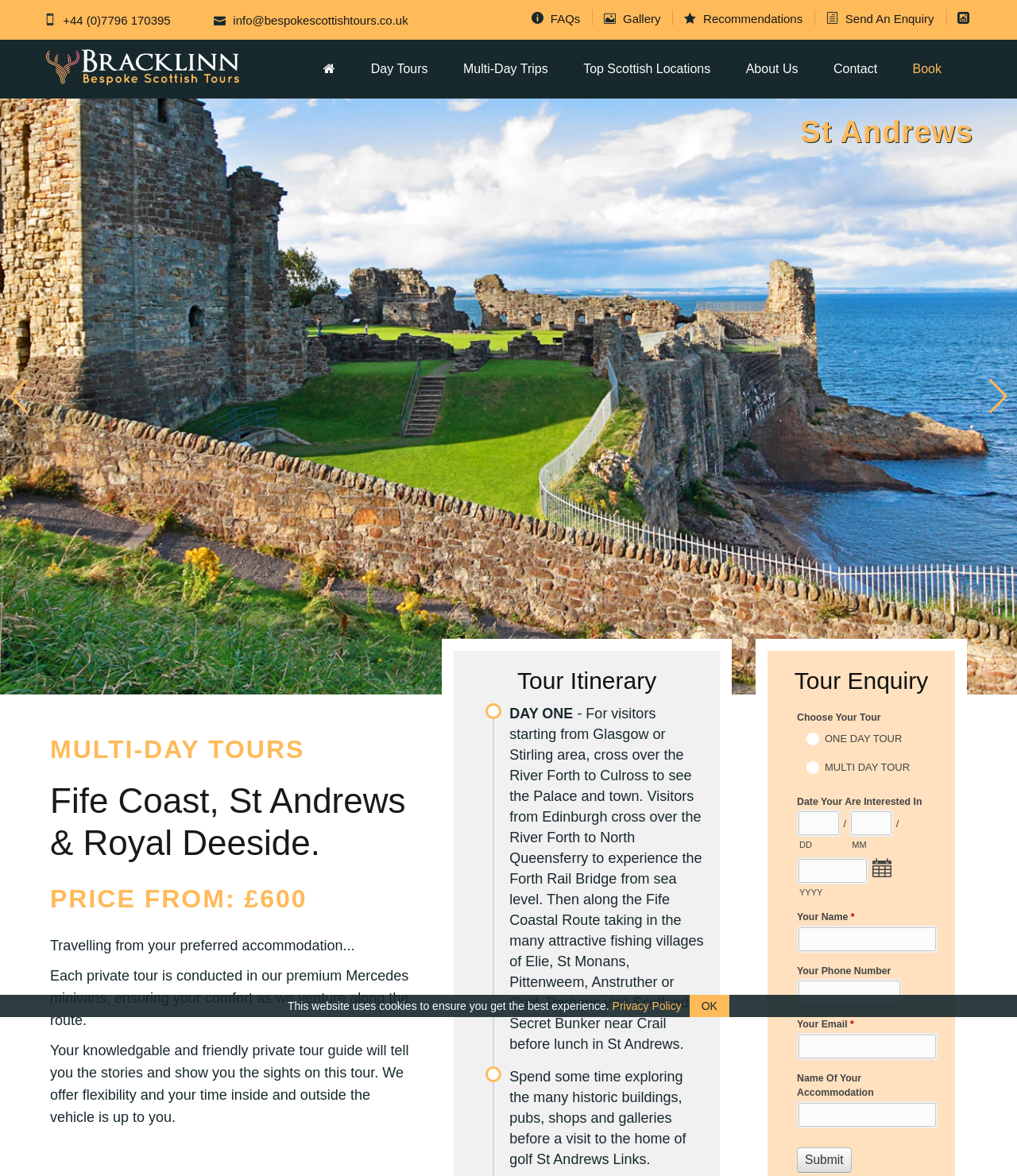Given the description of a UI element: "alt="Bespoke Scottish Tours Logo"", identify the bounding box coordinates of the matching element in the webpage screenshot.

[0.043, 0.041, 0.238, 0.073]